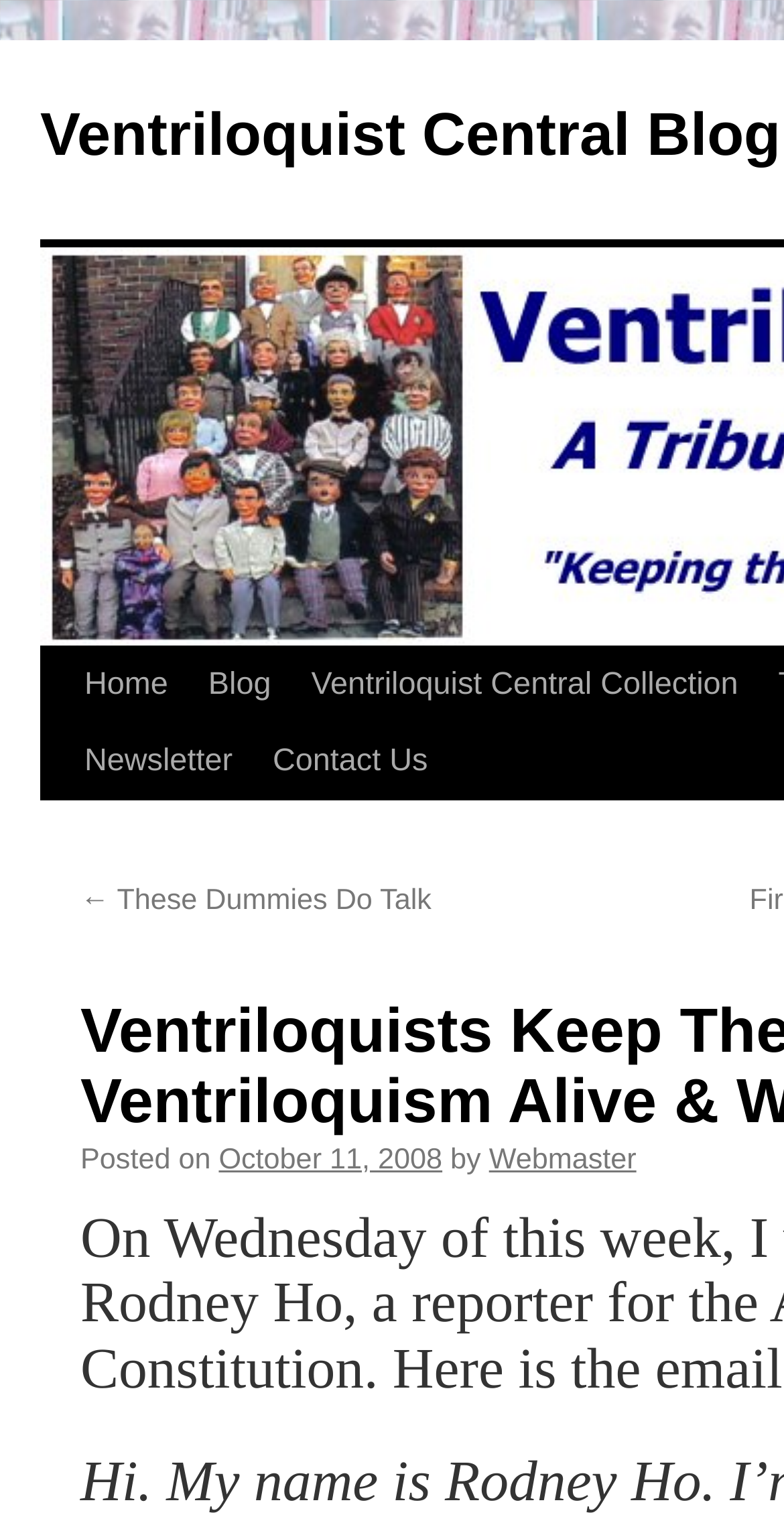Given the webpage screenshot, identify the bounding box of the UI element that matches this description: "← These Dummies Do Talk".

[0.103, 0.582, 0.55, 0.603]